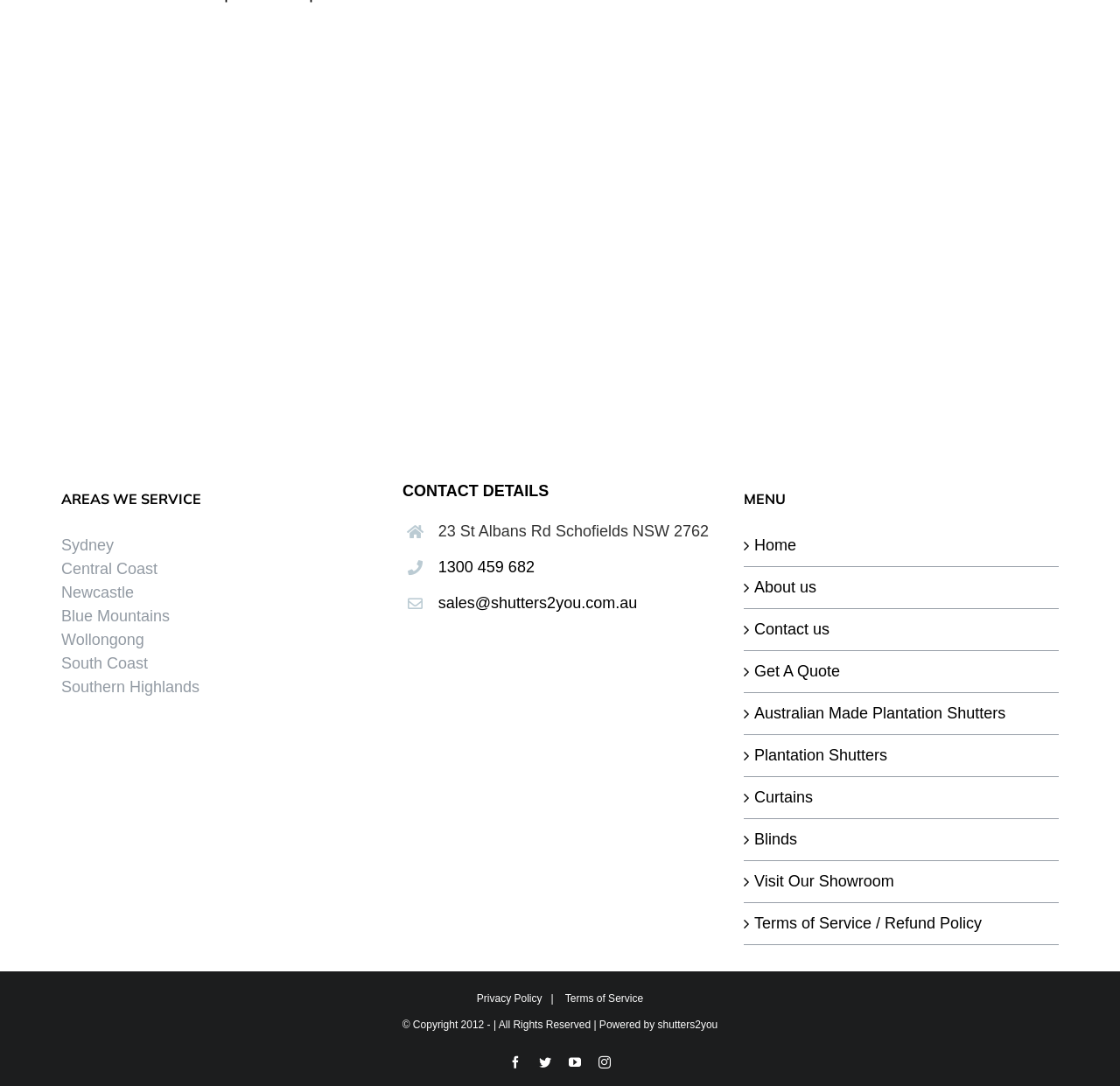Please indicate the bounding box coordinates of the element's region to be clicked to achieve the instruction: "Check the 'Australian Made Plantation Shutters' option". Provide the coordinates as four float numbers between 0 and 1, i.e., [left, top, right, bottom].

[0.673, 0.646, 0.938, 0.668]